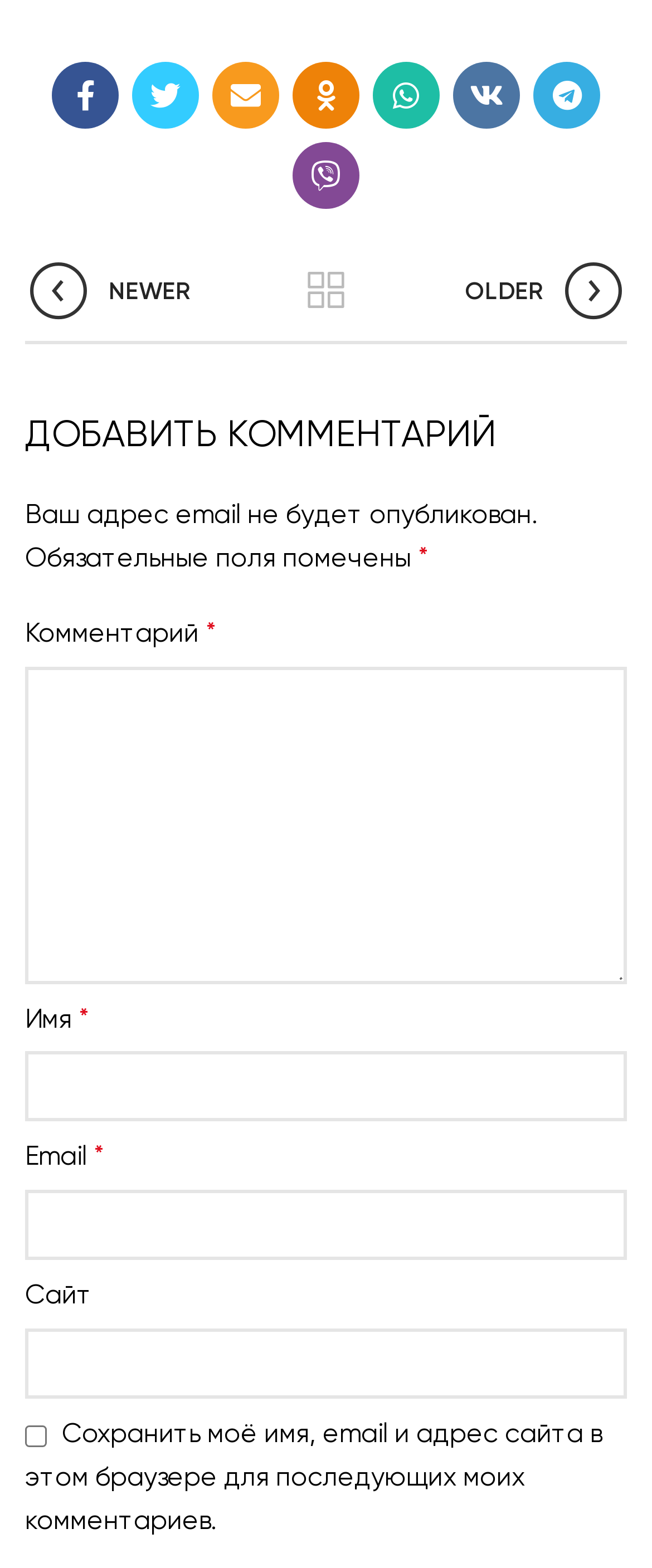Determine the bounding box for the described HTML element: "parent_node: Имя * name="author"". Ensure the coordinates are four float numbers between 0 and 1 in the format [left, top, right, bottom].

[0.038, 0.671, 0.962, 0.716]